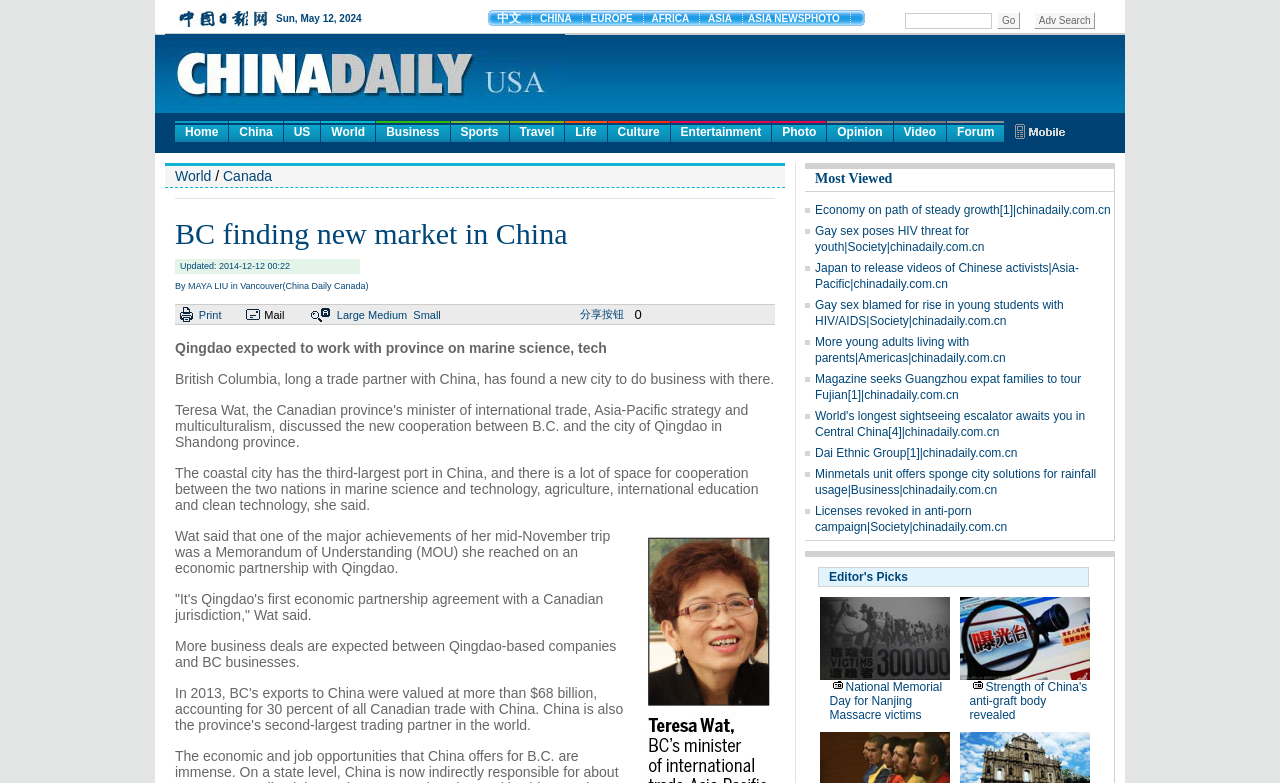Please provide the bounding box coordinates in the format (top-left x, top-left y, bottom-right x, bottom-right y). Remember, all values are floating point numbers between 0 and 1. What is the bounding box coordinate of the region described as: Licenses revoked in anti-porn campaign|Society|chinadaily.com.cn

[0.637, 0.644, 0.787, 0.682]